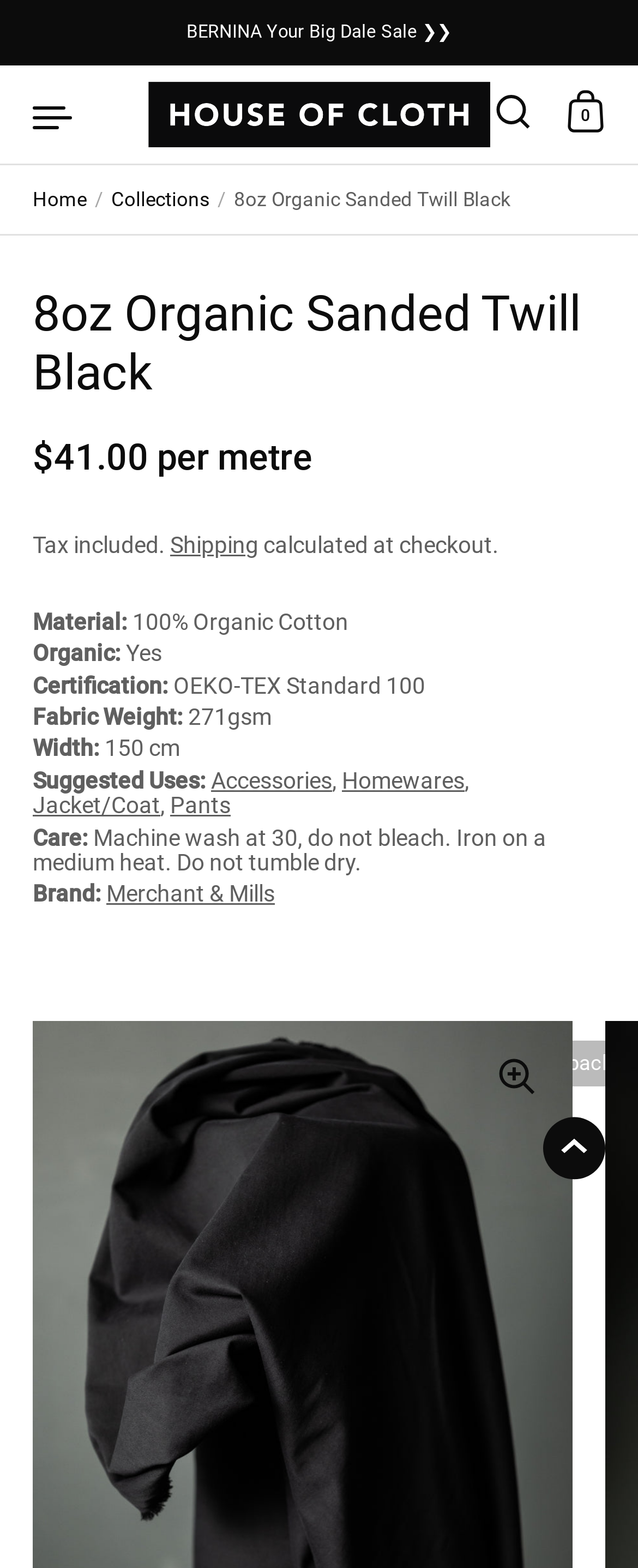Use a single word or phrase to answer the following:
What is the width of the fabric?

150 cm